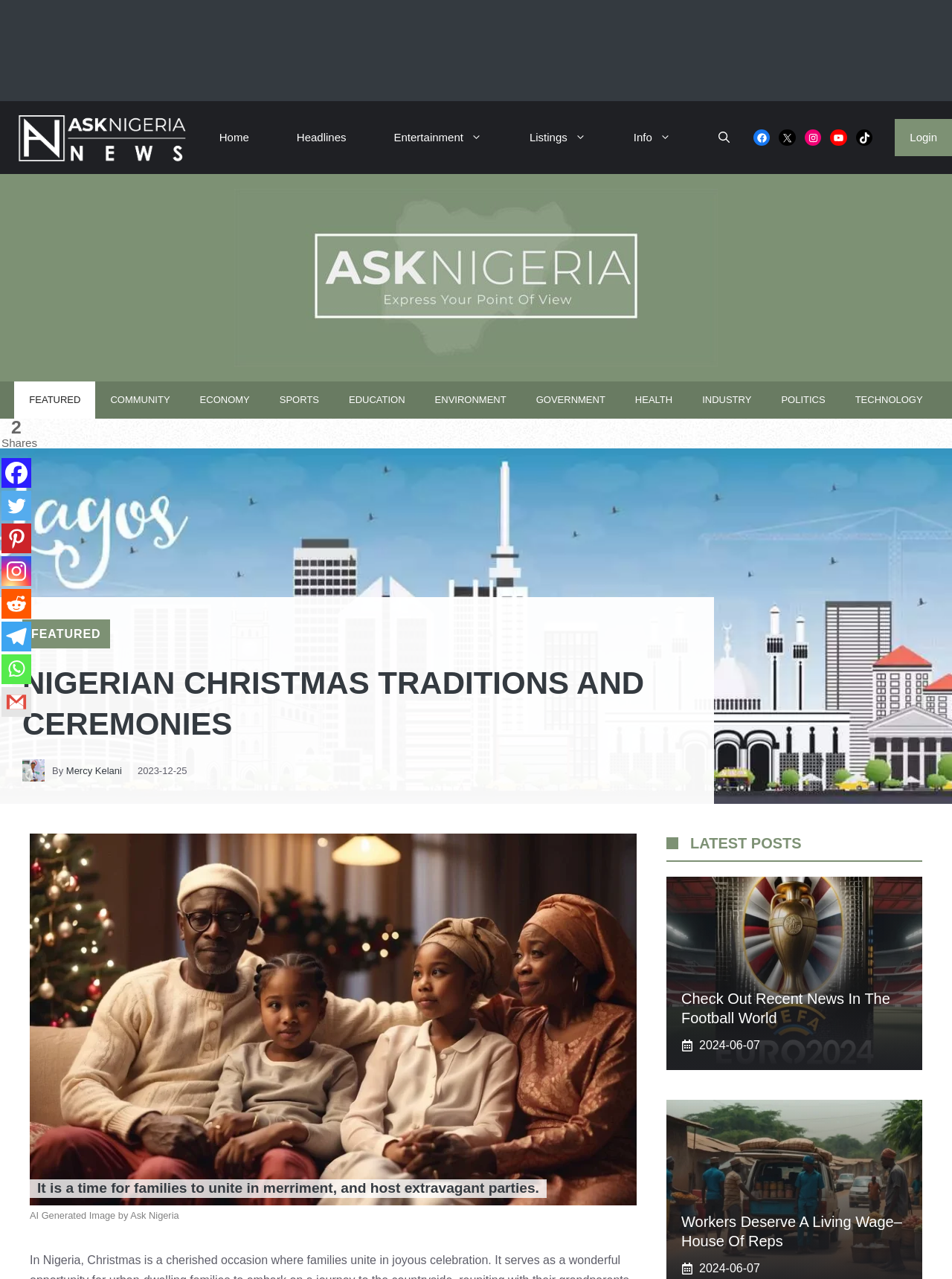Locate the bounding box coordinates of the clickable area to execute the instruction: "Check the author's profile". Provide the coordinates as four float numbers between 0 and 1, represented as [left, top, right, bottom].

[0.069, 0.598, 0.128, 0.607]